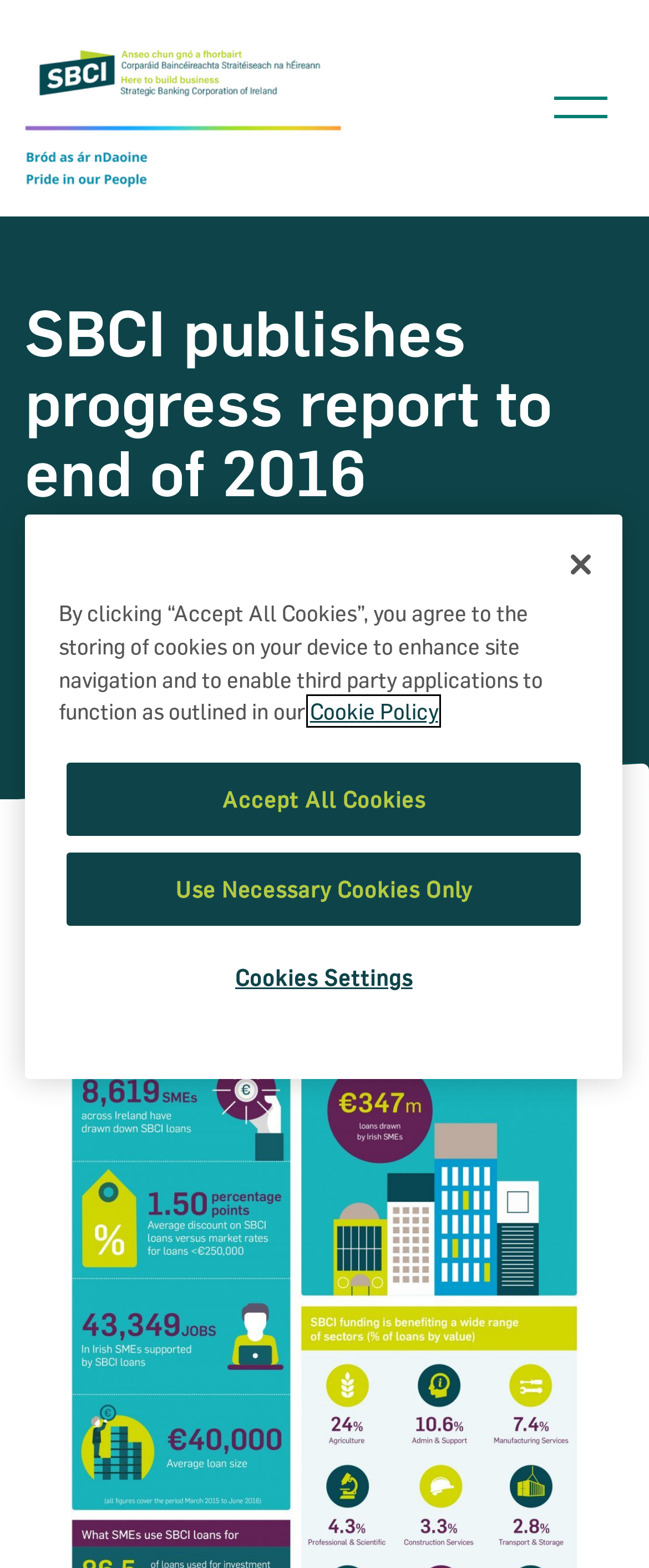Answer the following in one word or a short phrase: 
What is the title of the news article?

SBCI publishes progress report to end of 2016